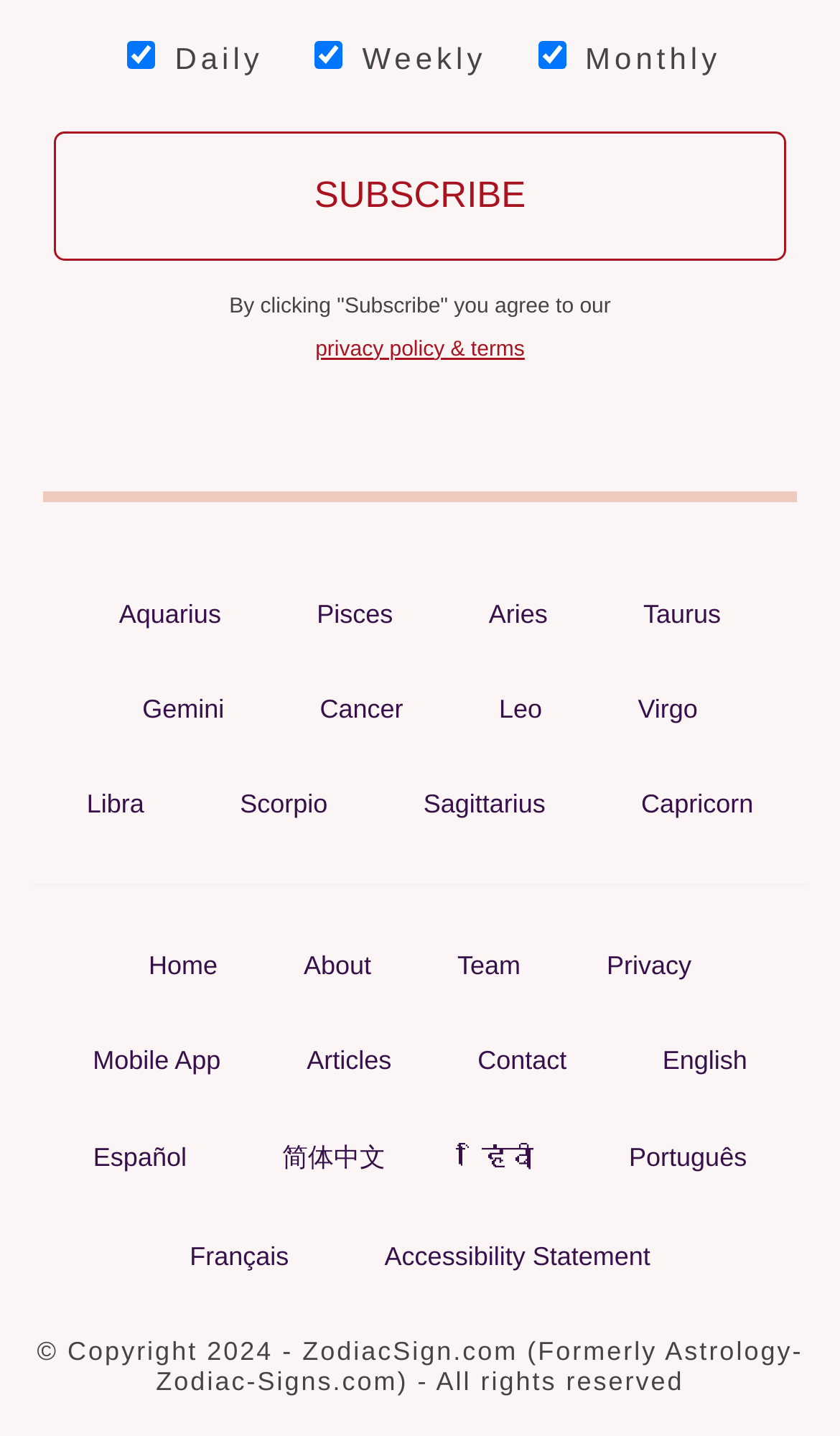Please determine the bounding box coordinates of the element to click in order to execute the following instruction: "Switch to English language". The coordinates should be four float numbers between 0 and 1, specified as [left, top, right, bottom].

[0.763, 0.72, 0.915, 0.756]